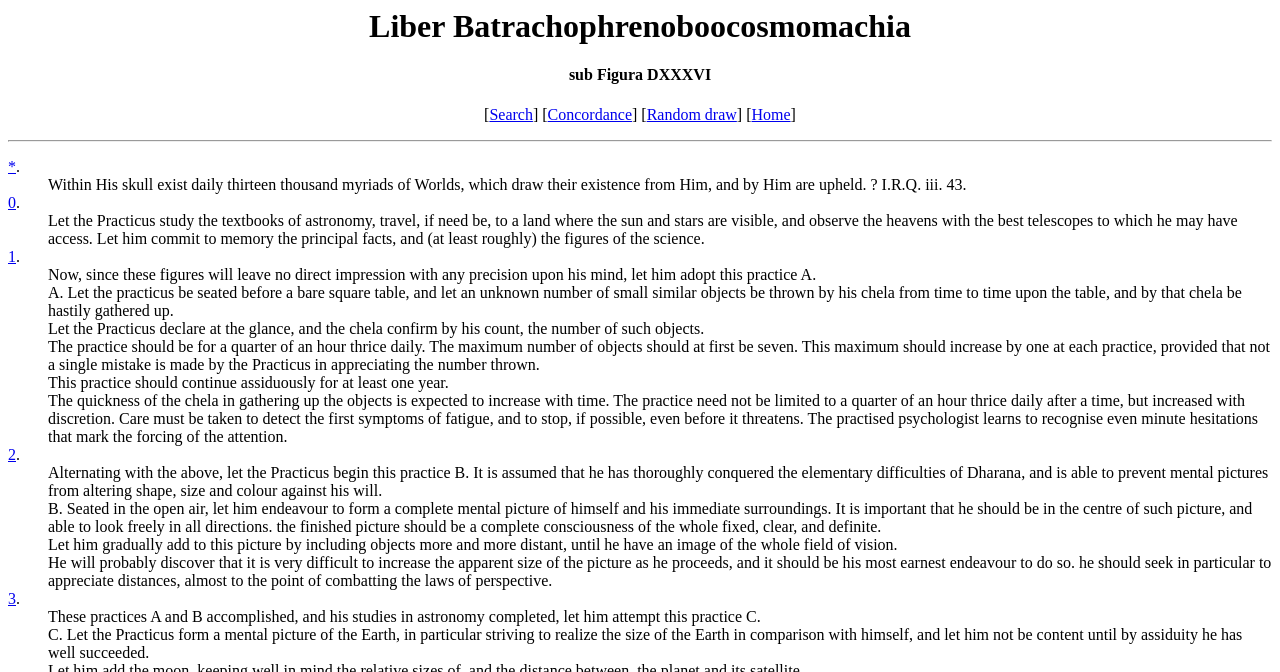For the given element description Random draw, determine the bounding box coordinates of the UI element. The coordinates should follow the format (top-left x, top-left y, bottom-right x, bottom-right y) and be within the range of 0 to 1.

[0.505, 0.157, 0.576, 0.183]